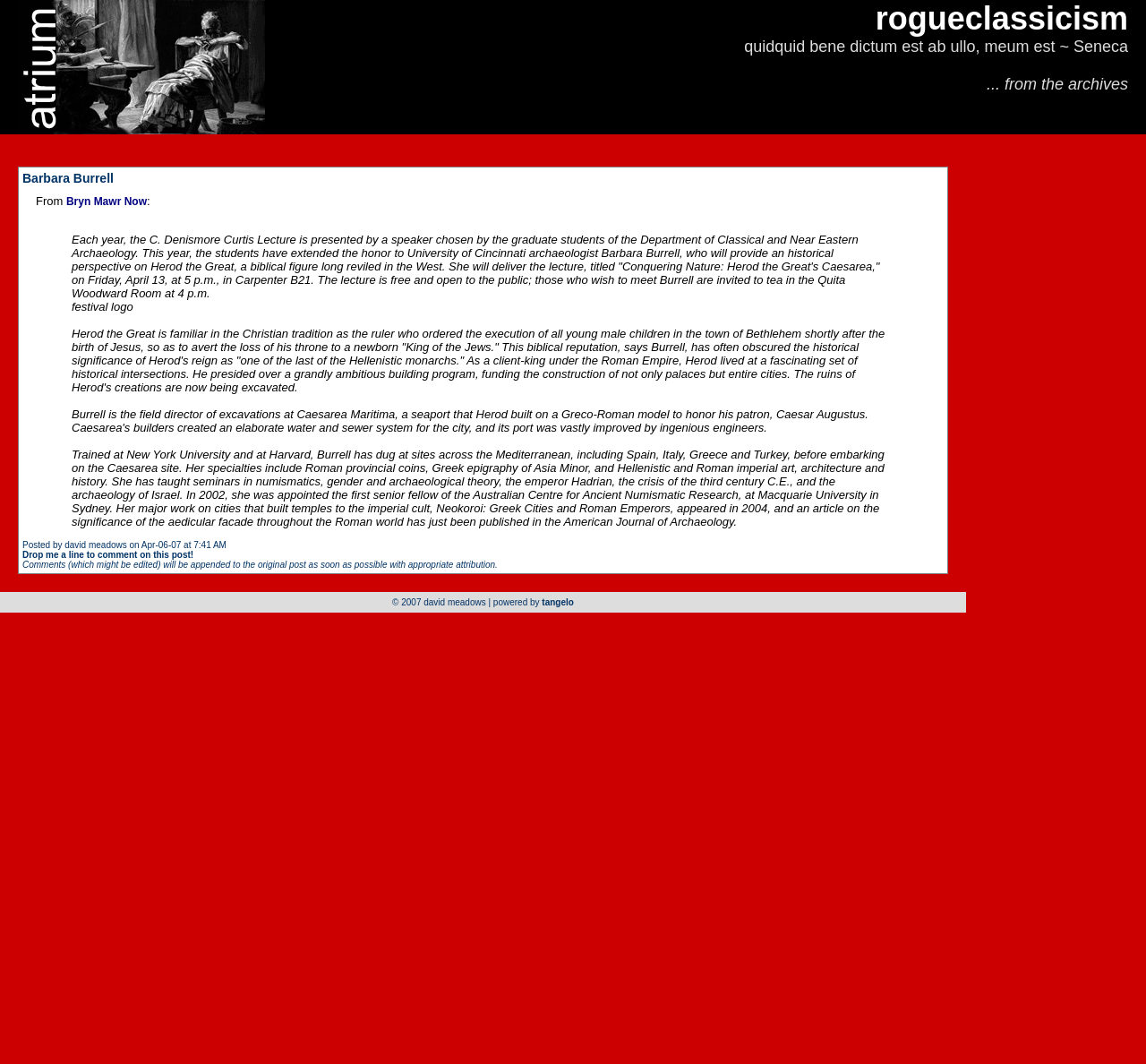What is Barbara Burrell's specialty?
Please describe in detail the information shown in the image to answer the question.

The question can be answered by looking at the text within the blockquote element, which mentions 'Her specialties include Roman provincial coins, Greek epigraphy of Asia Minor, and Hellenistic and Roman imperial art, architecture and history.'